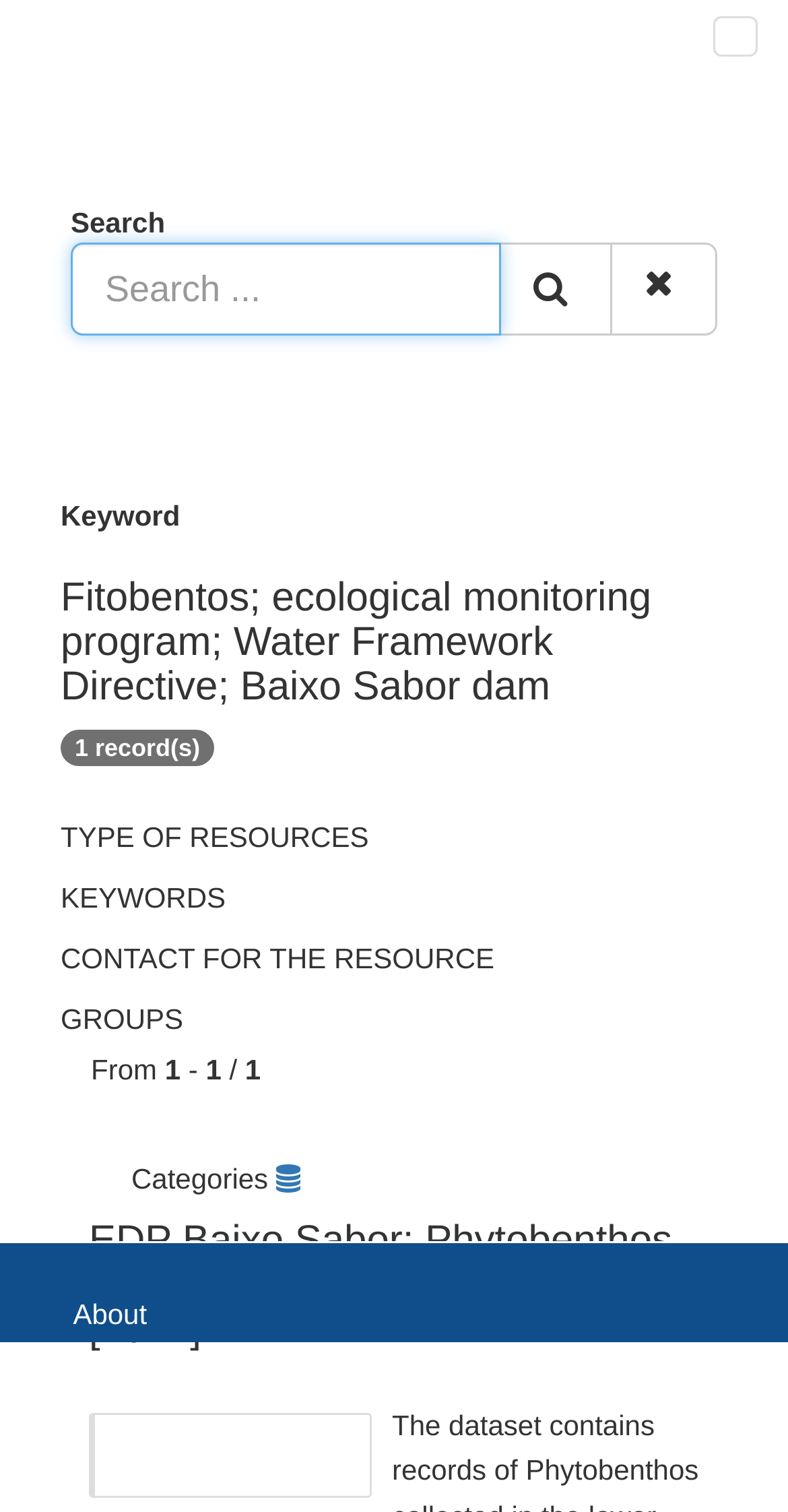What is the type of resource?
Please ensure your answer to the question is detailed and covers all necessary aspects.

I found the answer by looking at the DisclosureTriangle element with the text 'TYPE OF RESOURCES' at coordinates [0.077, 0.533, 0.718, 0.574]. The 'expanded' property of this element is set to False, indicating that the type of resource is not expanded.